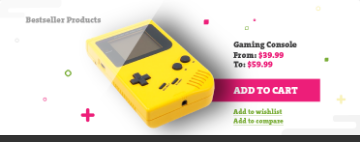What is the price range of the console?
Using the image as a reference, answer the question with a short word or phrase.

$39.99 to $59.99